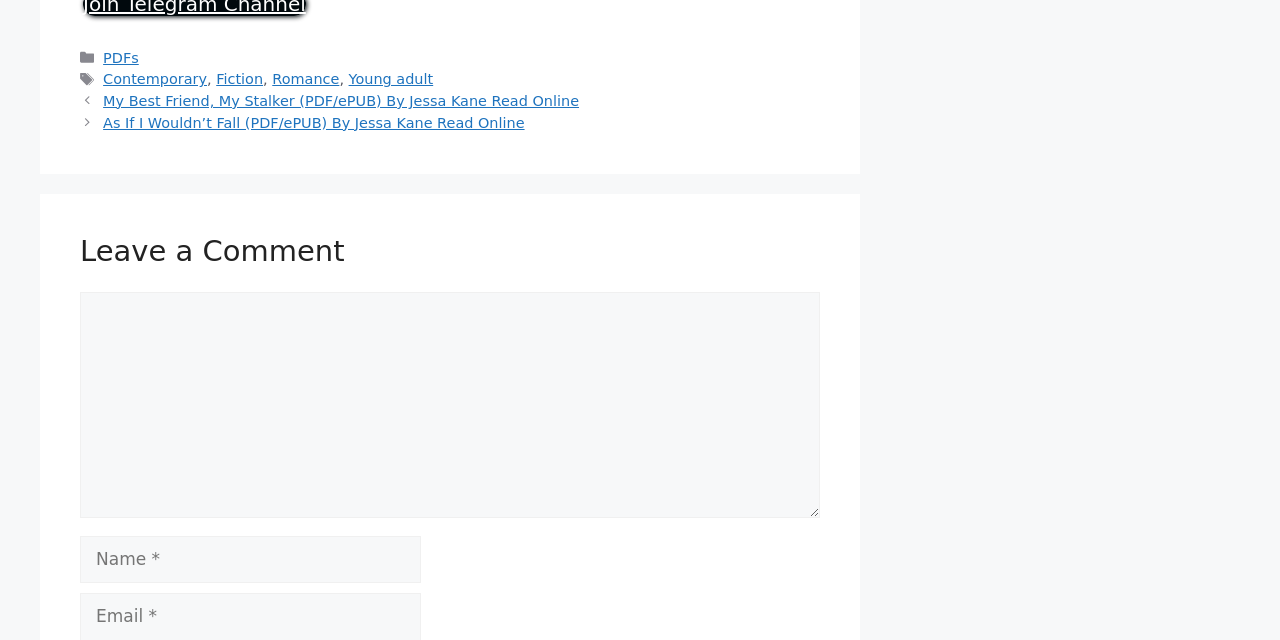Please identify the bounding box coordinates of the area that needs to be clicked to fulfill the following instruction: "Call the phone number."

None